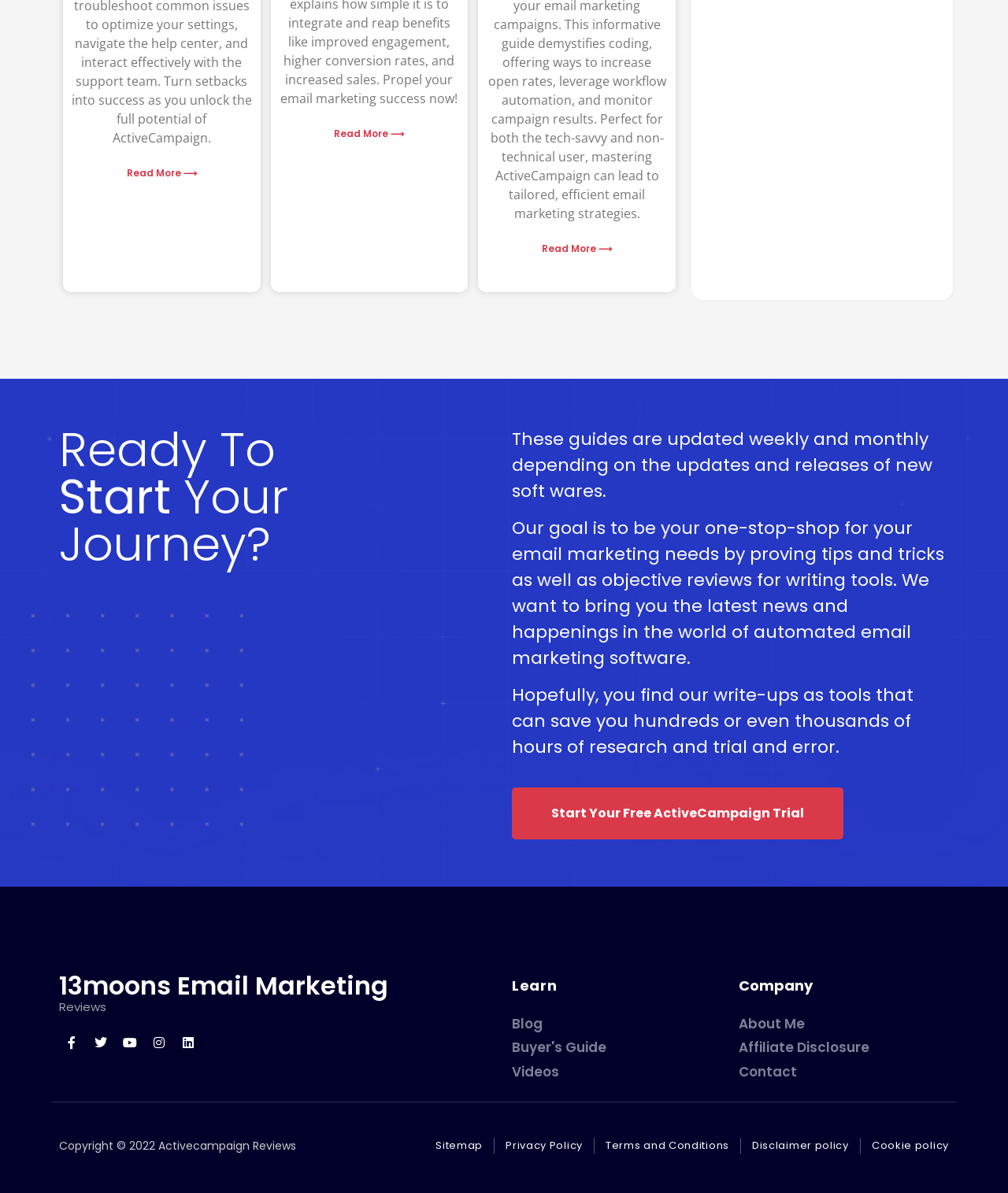Determine the bounding box coordinates of the region to click in order to accomplish the following instruction: "View the sitemap". Provide the coordinates as four float numbers between 0 and 1, specifically [left, top, right, bottom].

[0.432, 0.954, 0.479, 0.967]